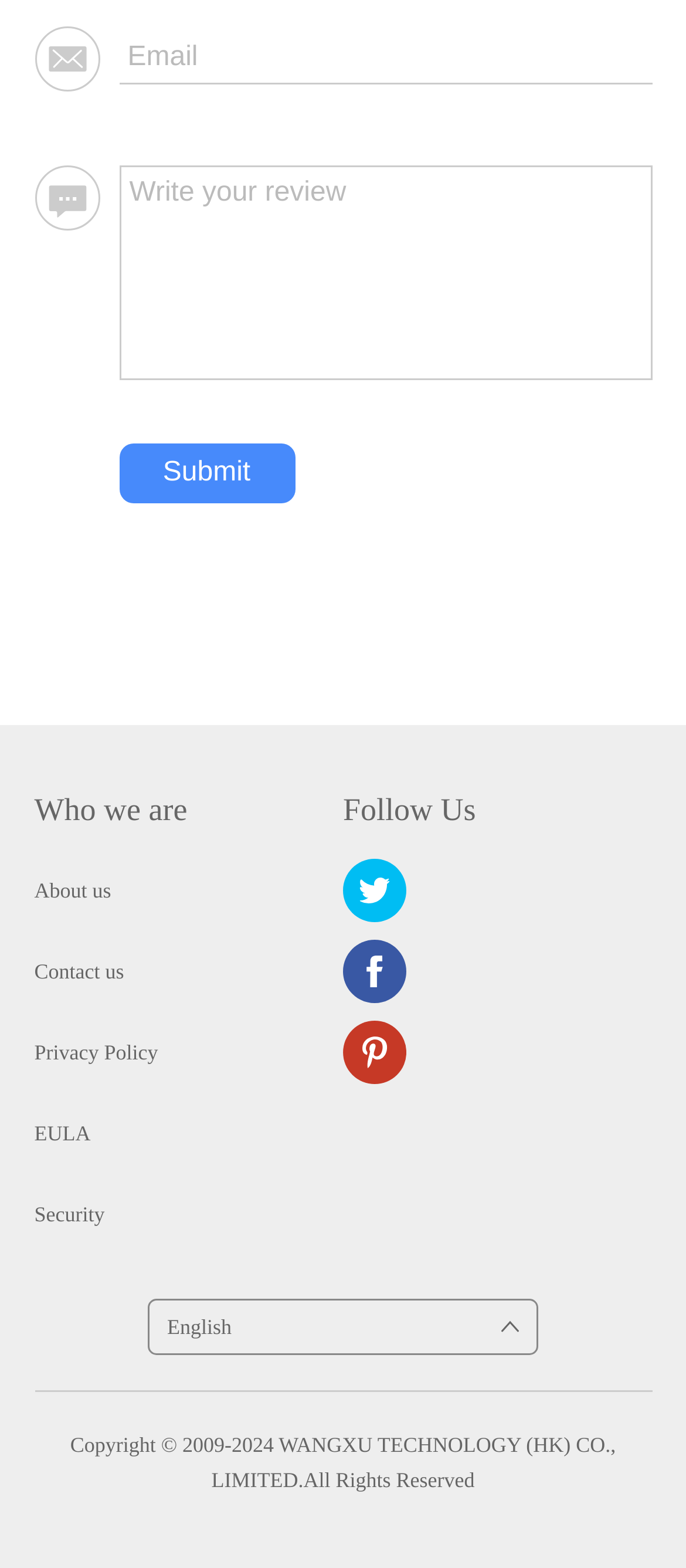What is the purpose of the 'Email' textbox? Look at the image and give a one-word or short phrase answer.

To input email